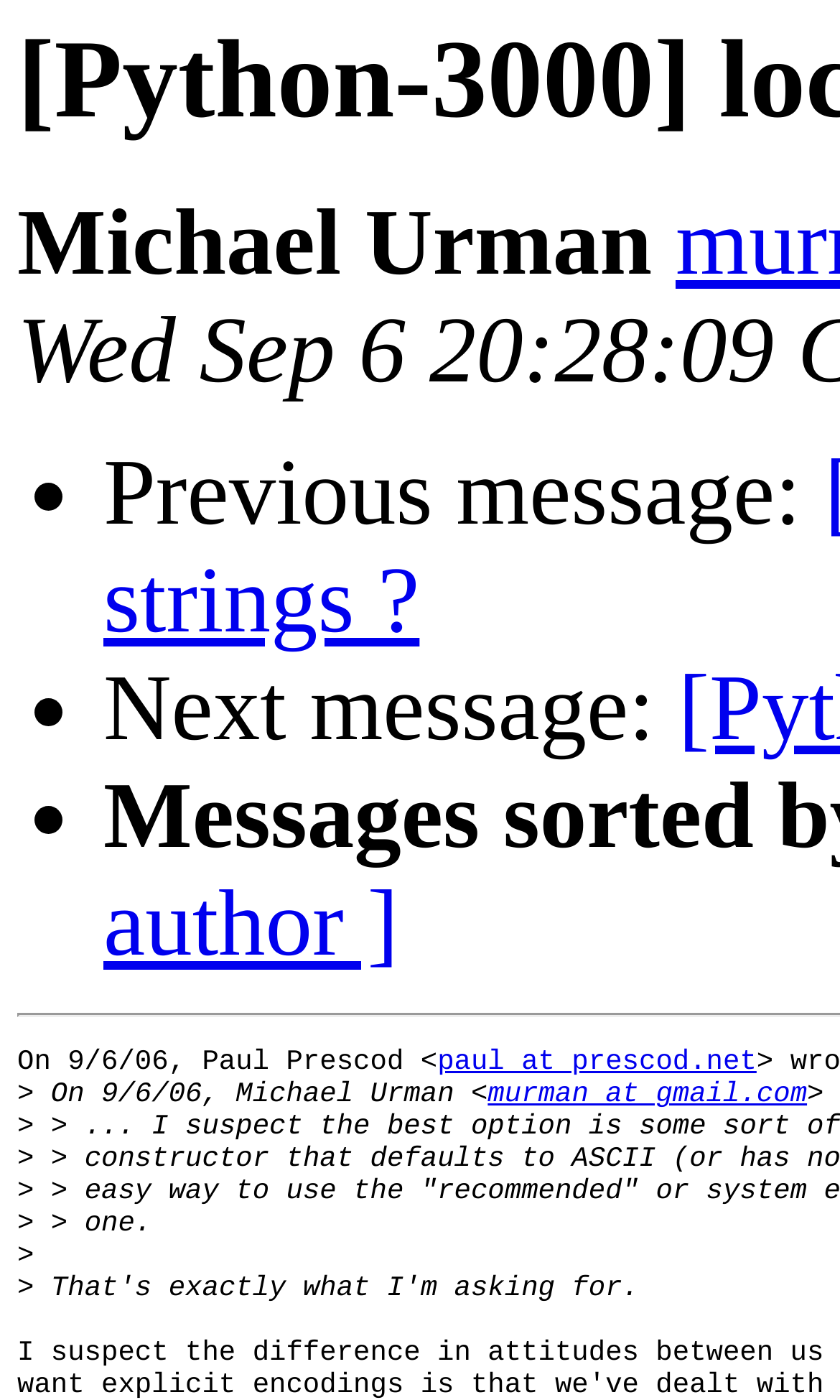What is the text after 'On 9/6/06, Michael Urman <'?
Using the image as a reference, answer the question in detail.

I found the text by looking at the element that comes after 'On 9/6/06, Michael Urman <'. The text is 'murman at gmail.com' which is a link.